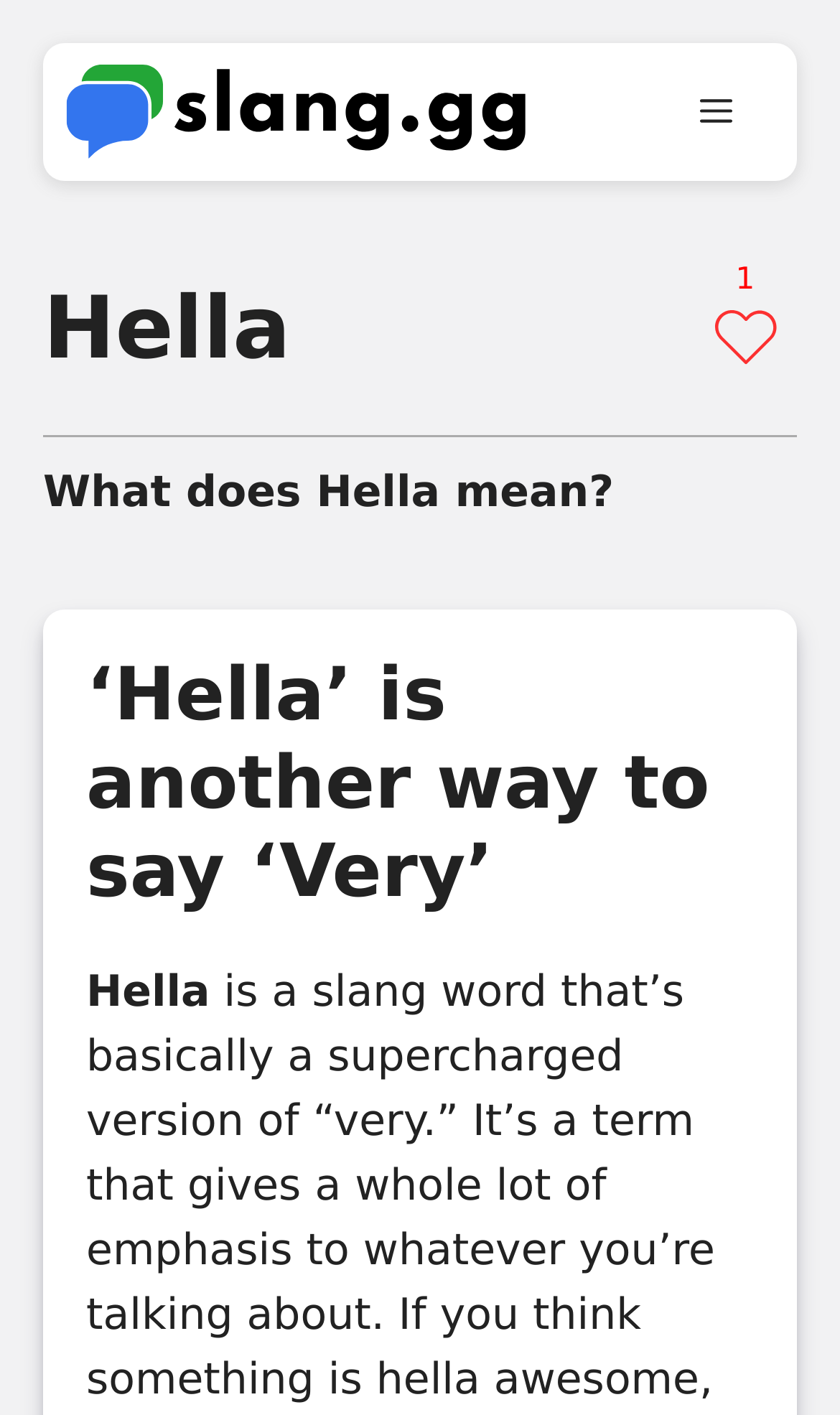What is the function of the link 'slang.gg'?
From the image, provide a succinct answer in one word or a short phrase.

To navigate to the site